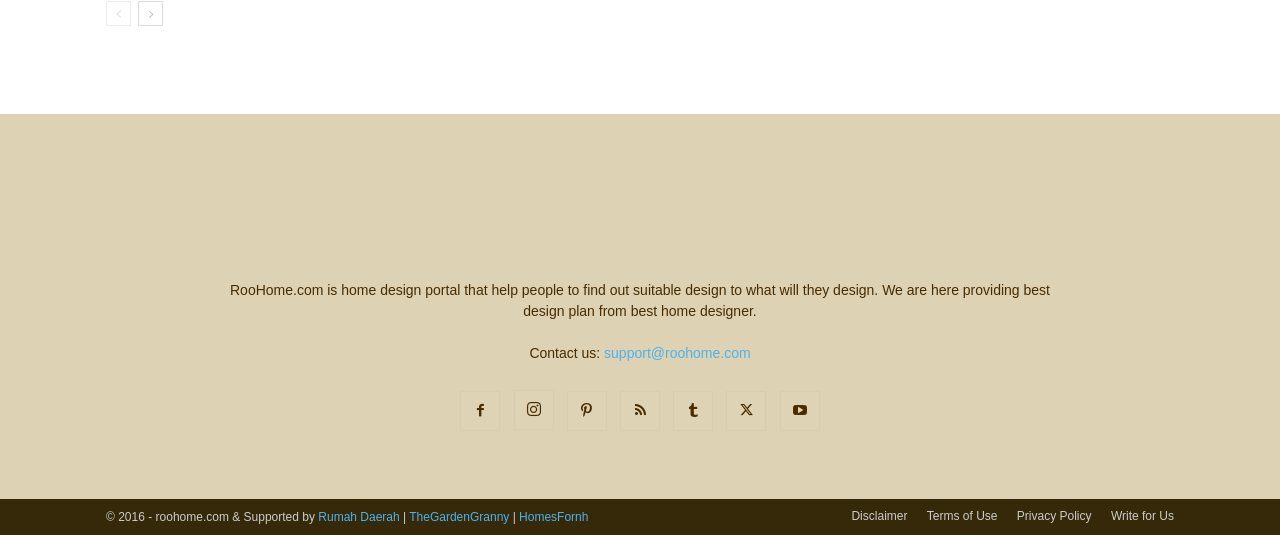Determine the bounding box coordinates of the clickable region to follow the instruction: "view disclaimer".

[0.665, 0.947, 0.709, 0.981]